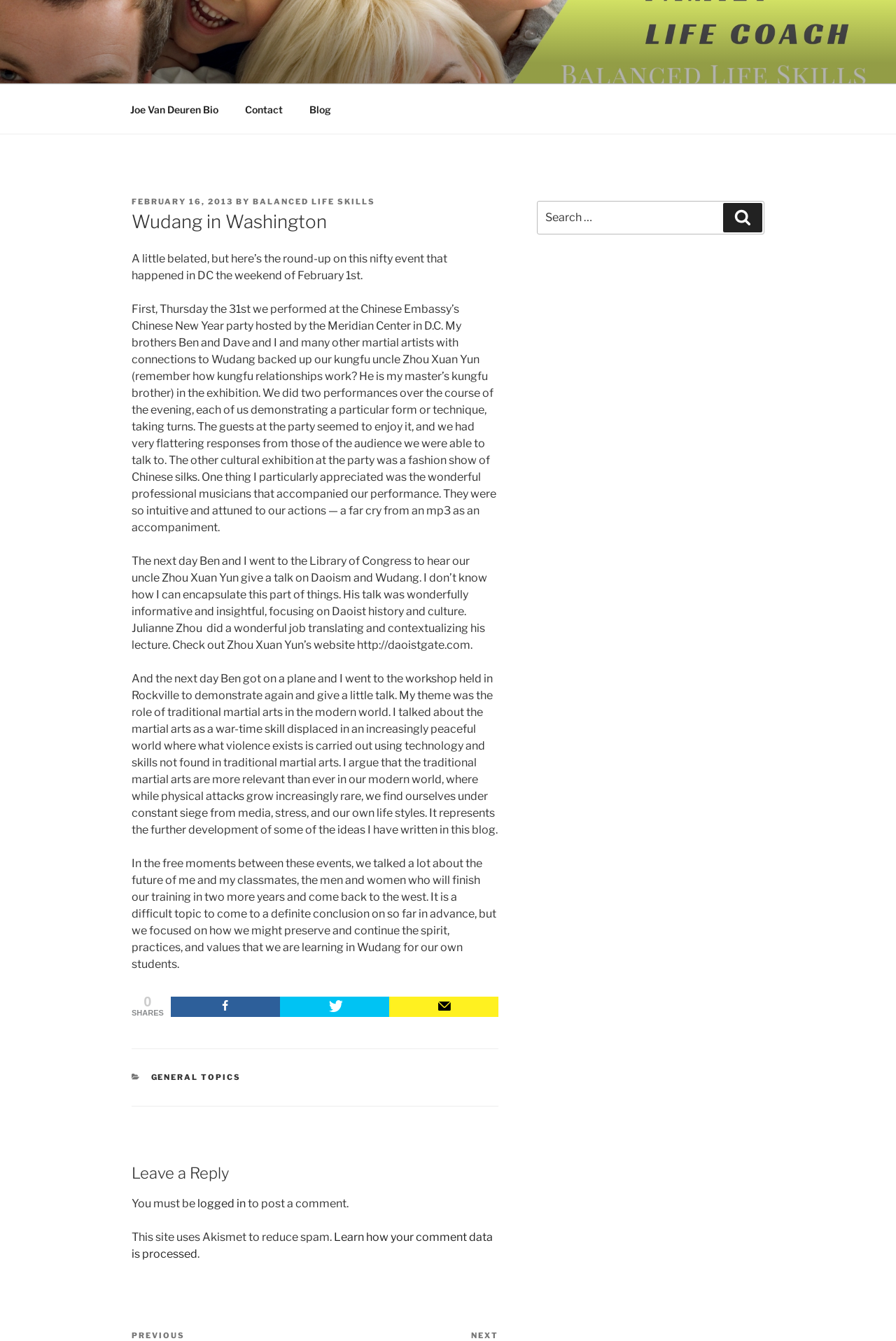How many performances did the author and others do at the party?
Can you offer a detailed and complete answer to this question?

According to the article, the author and other martial artists did two performances at the Chinese Embassy's Chinese New Year party, each demonstrating a particular form or technique.